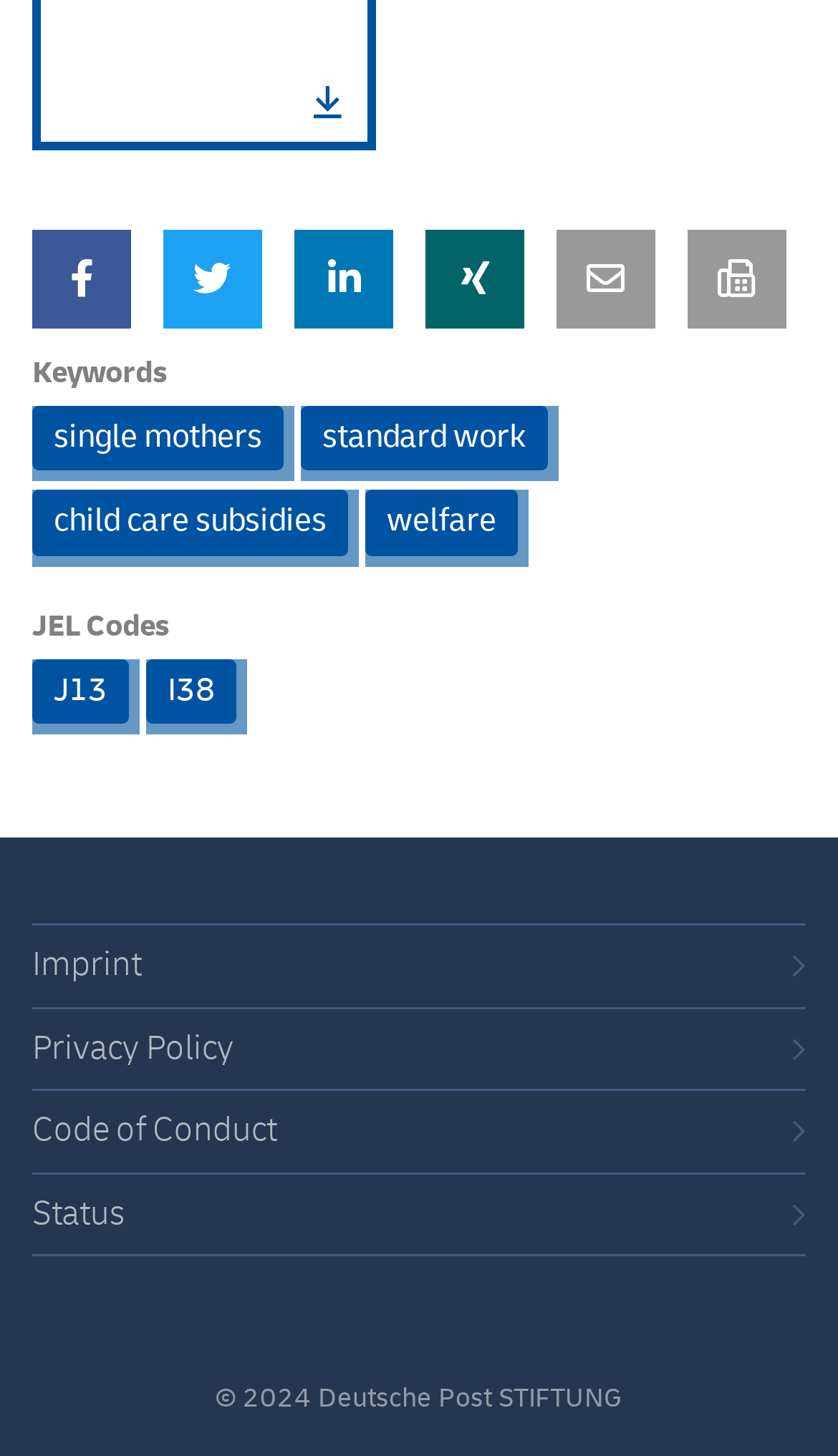What type of information is available at the bottom?
Please answer the question with as much detail and depth as you can.

The webpage has a section at the bottom with links to 'Imprint', 'Privacy Policy', and 'Code of Conduct', suggesting that this section provides information about the organization and its policies.